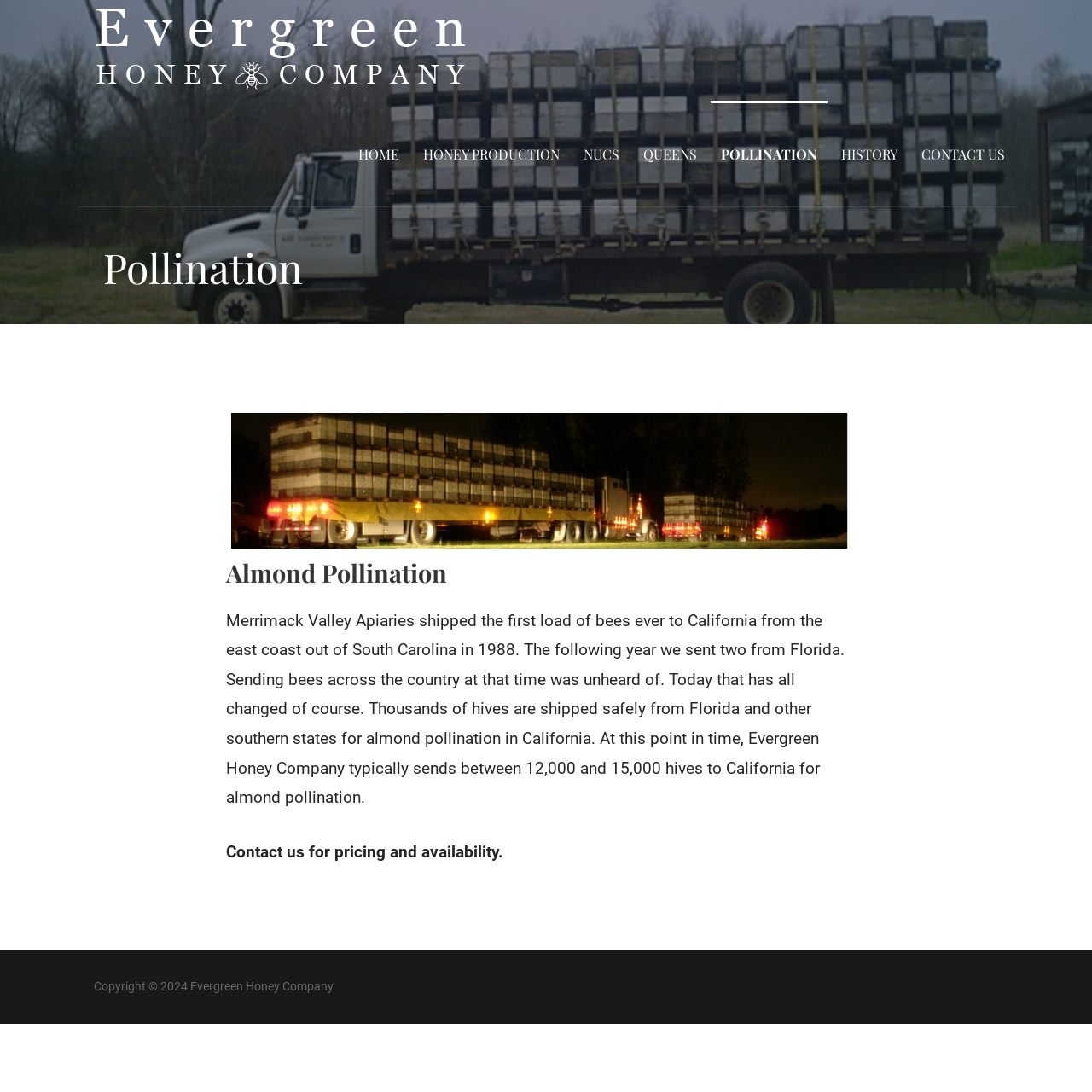Please determine the bounding box coordinates of the element to click in order to execute the following instruction: "go to home page". The coordinates should be four float numbers between 0 and 1, specified as [left, top, right, bottom].

[0.319, 0.092, 0.375, 0.189]